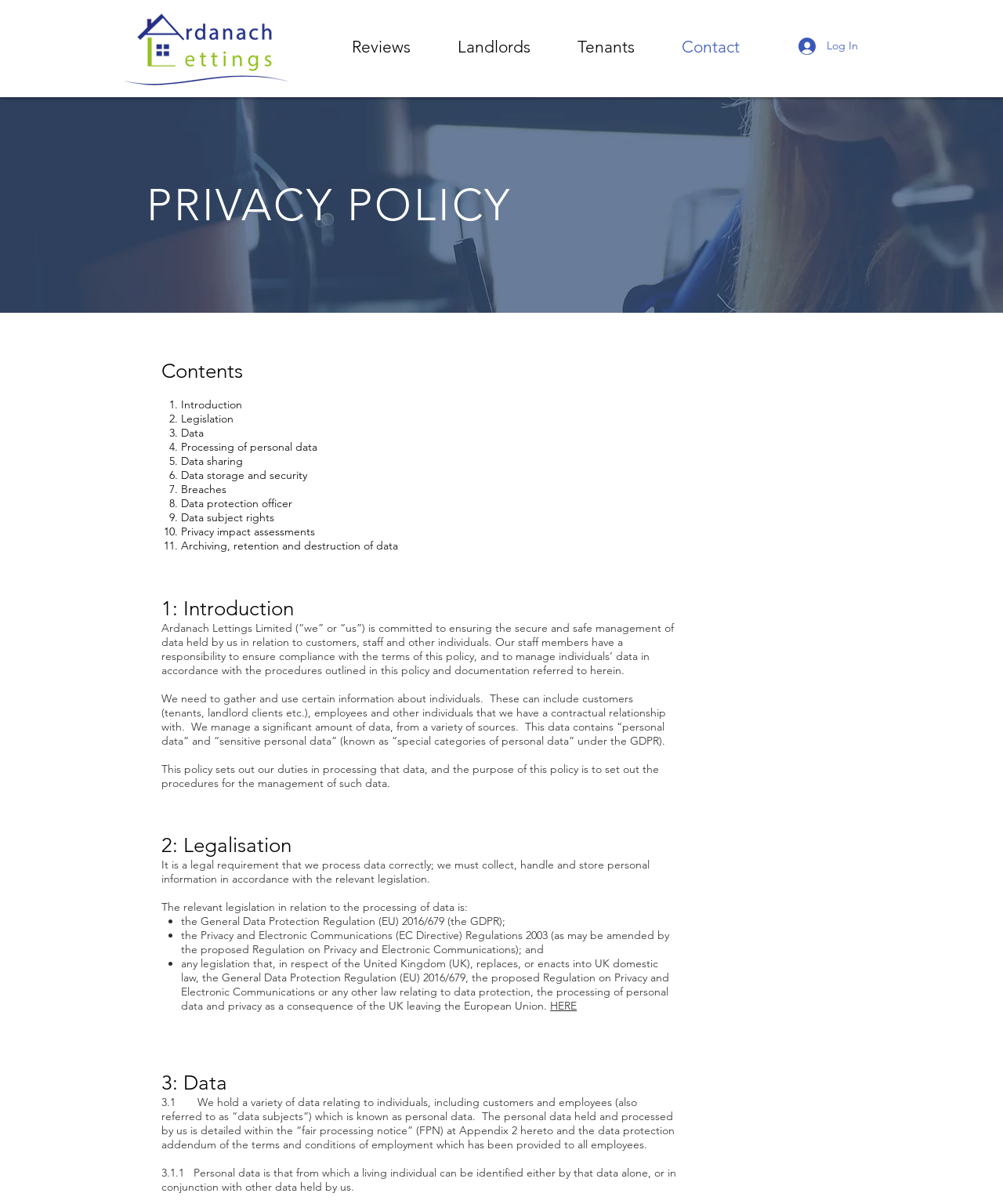Locate the bounding box of the UI element defined by this description: "Log In". The coordinates should be given as four float numbers between 0 and 1, formatted as [left, top, right, bottom].

[0.785, 0.027, 0.866, 0.049]